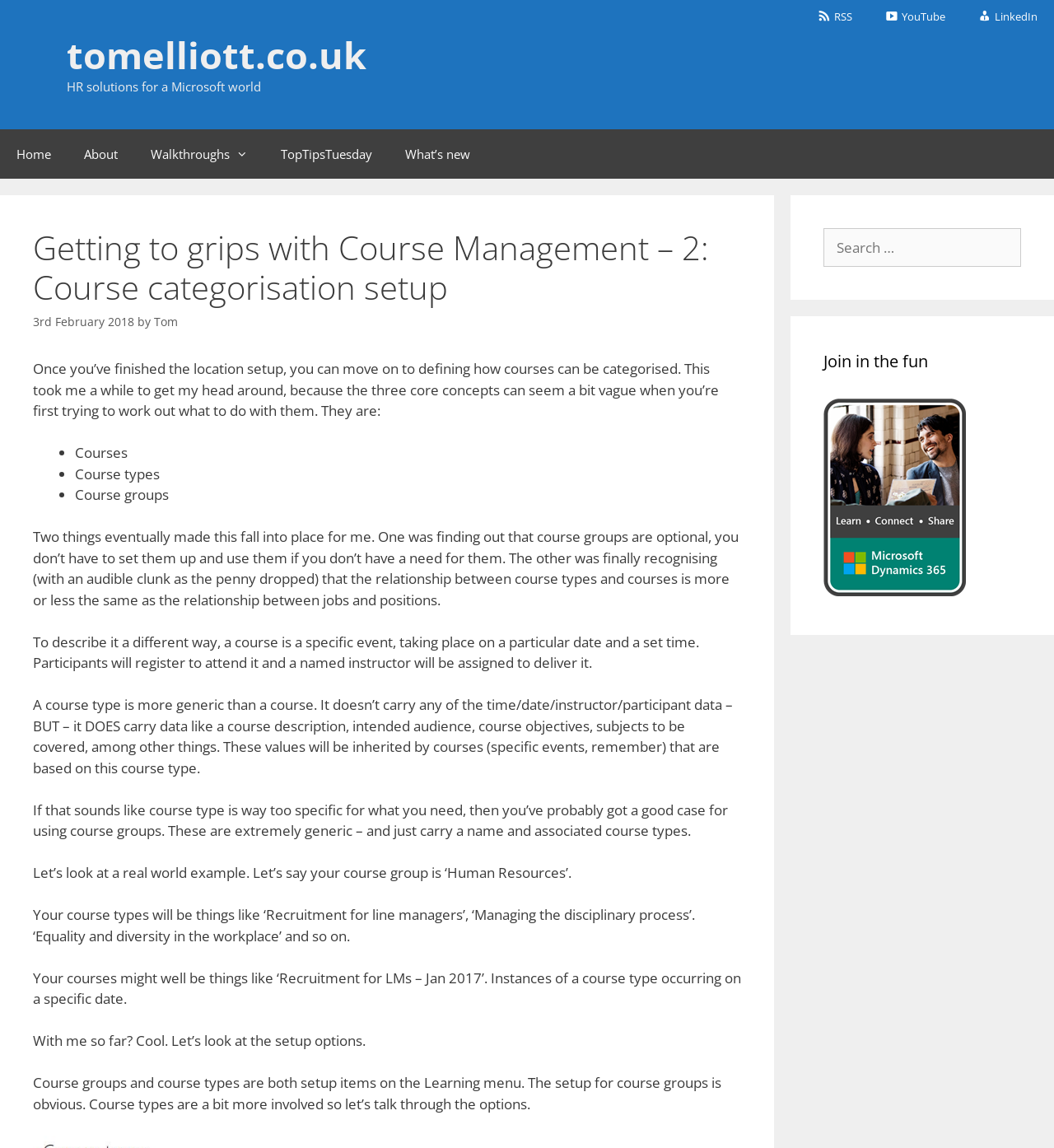Please identify the bounding box coordinates of the region to click in order to complete the task: "Search for something". The coordinates must be four float numbers between 0 and 1, specified as [left, top, right, bottom].

[0.781, 0.198, 0.969, 0.232]